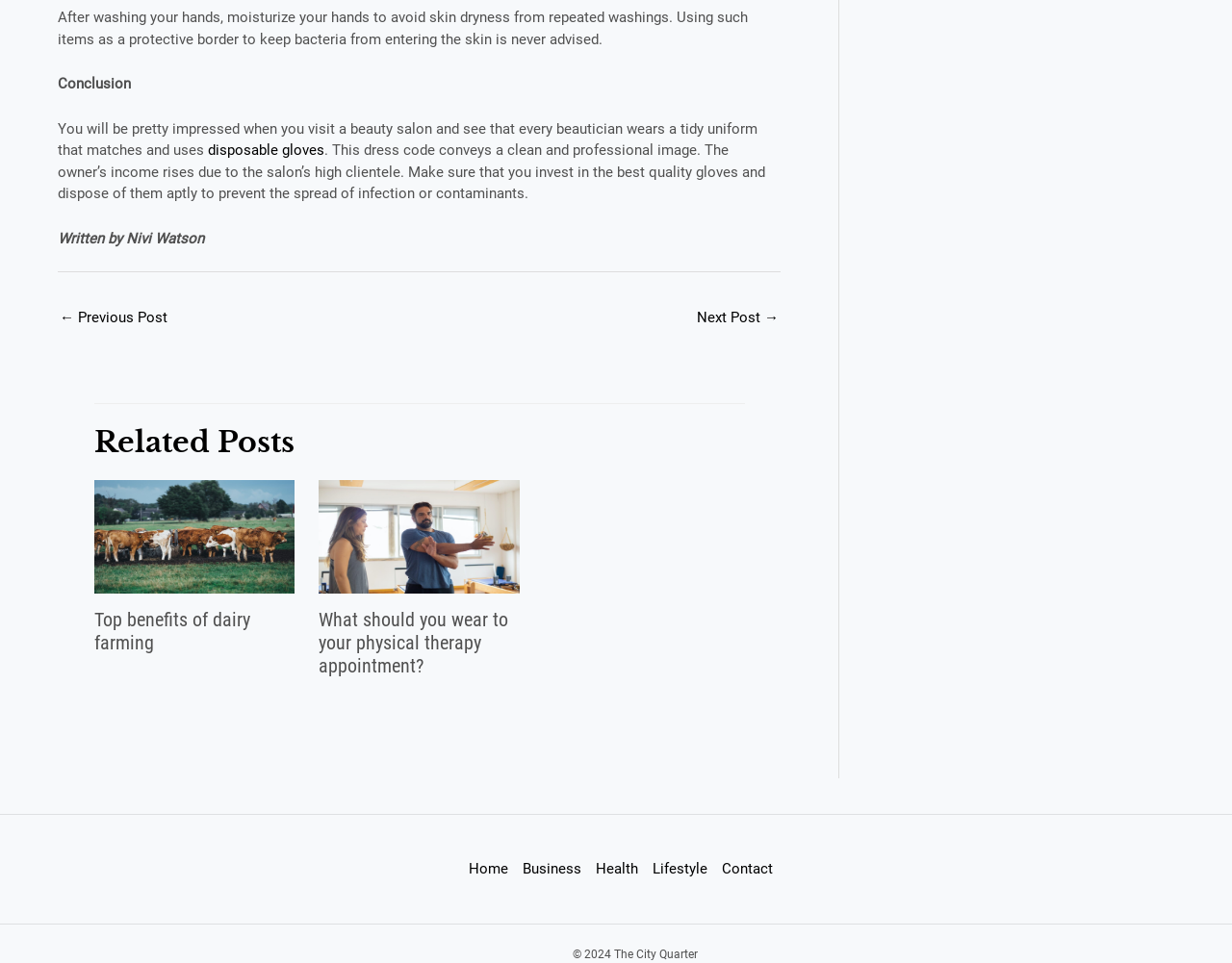Determine the bounding box coordinates of the clickable element to achieve the following action: 'Purchase a gift card'. Provide the coordinates as four float values between 0 and 1, formatted as [left, top, right, bottom].

None